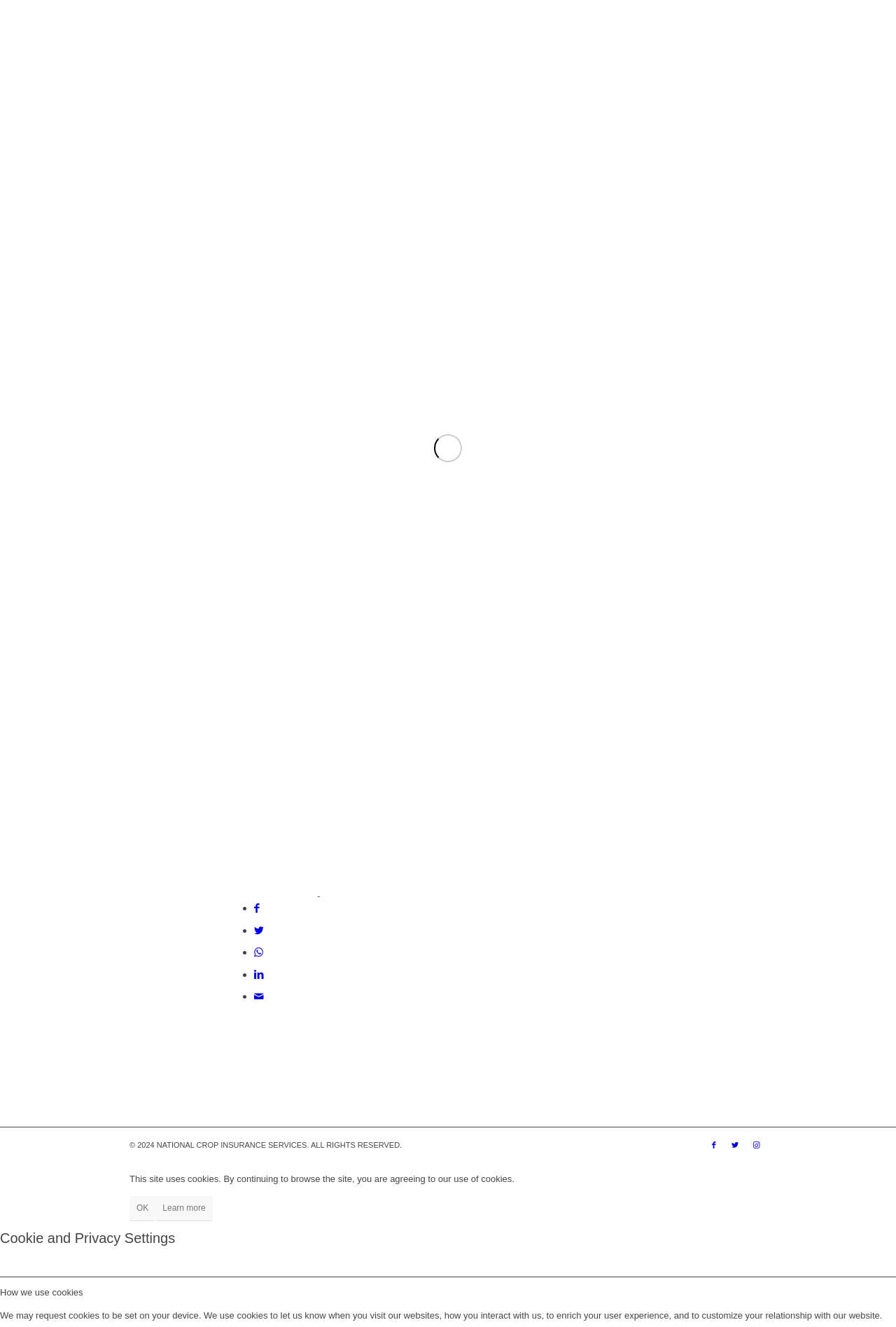How many insurance policies provide protection to farmers?
Carefully analyze the image and provide a thorough answer to the question.

The number of insurance policies can be found in the article section, where it says 'Today, more than 1 million insurance policies provide $100 billion in protection to nearly 400 million acres – including about 90 percent of U.S. crop acreage'.